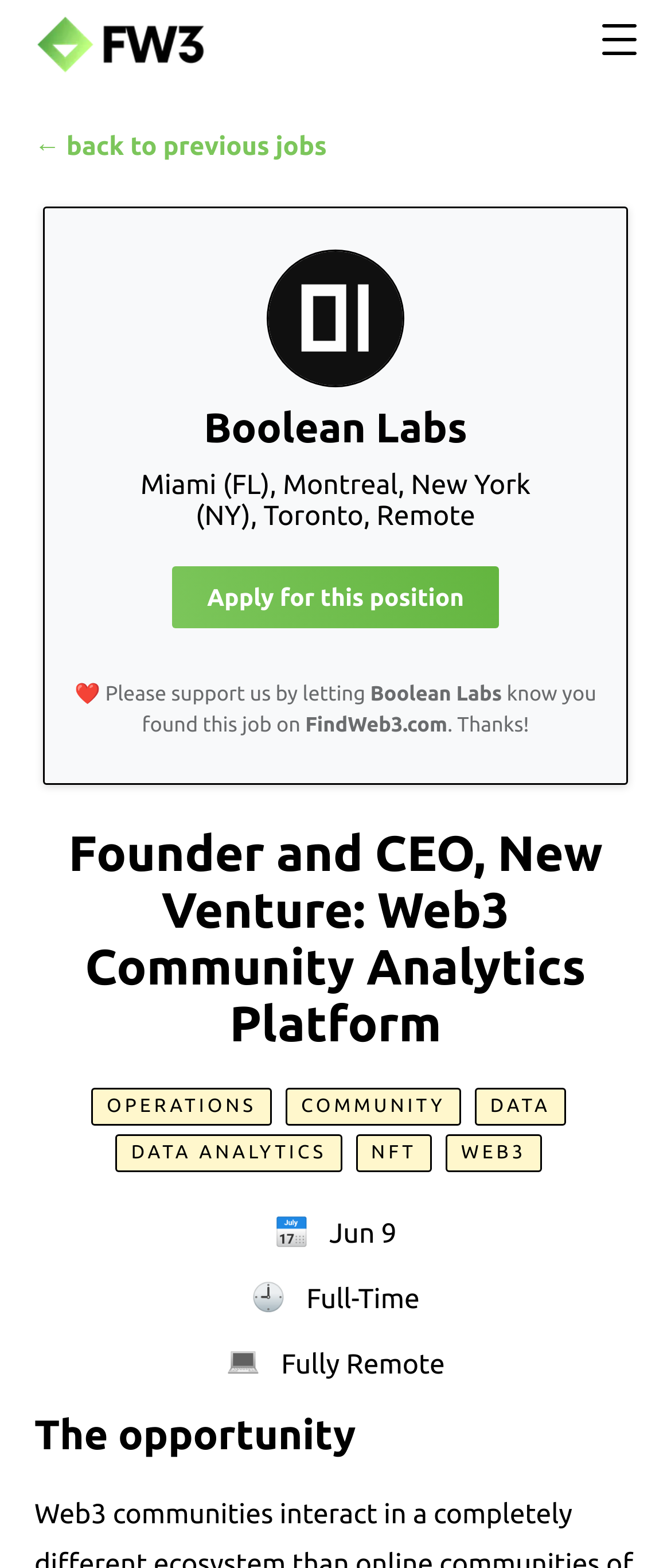Generate an in-depth caption that captures all aspects of the webpage.

This webpage is a job posting for the position of Founder and CEO, New Venture: Web3 Community Analytics Platform at Boolean Labs. At the top left of the page, there is a link and an image, likely a logo, with a "back to previous jobs" text next to it. On the top right, there is another image.

Below the top section, the company name "Boolean Labs" is displayed prominently in a heading, accompanied by a list of locations including Miami, Montreal, New York, Toronto, and Remote. 

A prominent "Apply for this position" link is located in the middle of the page, surrounded by text encouraging users to support the website by mentioning where they found the job posting. The text also mentions the website FindWeb3.com.

Below this section, the job title "Founder and CEO, New Venture: Web3 Community Analytics Platform" is displayed in a heading. There are several links to categories such as OPERATIONS, COMMUNITY, DATA, DATA ANALYTICS, NFT, and WEB3.

Further down, there are several icons and texts indicating the job details, including the posting date "Jun 9", job type "Full-Time", and work arrangement "Fully Remote". 

Finally, at the bottom of the page, there is a heading "The opportunity", which likely introduces the job description.